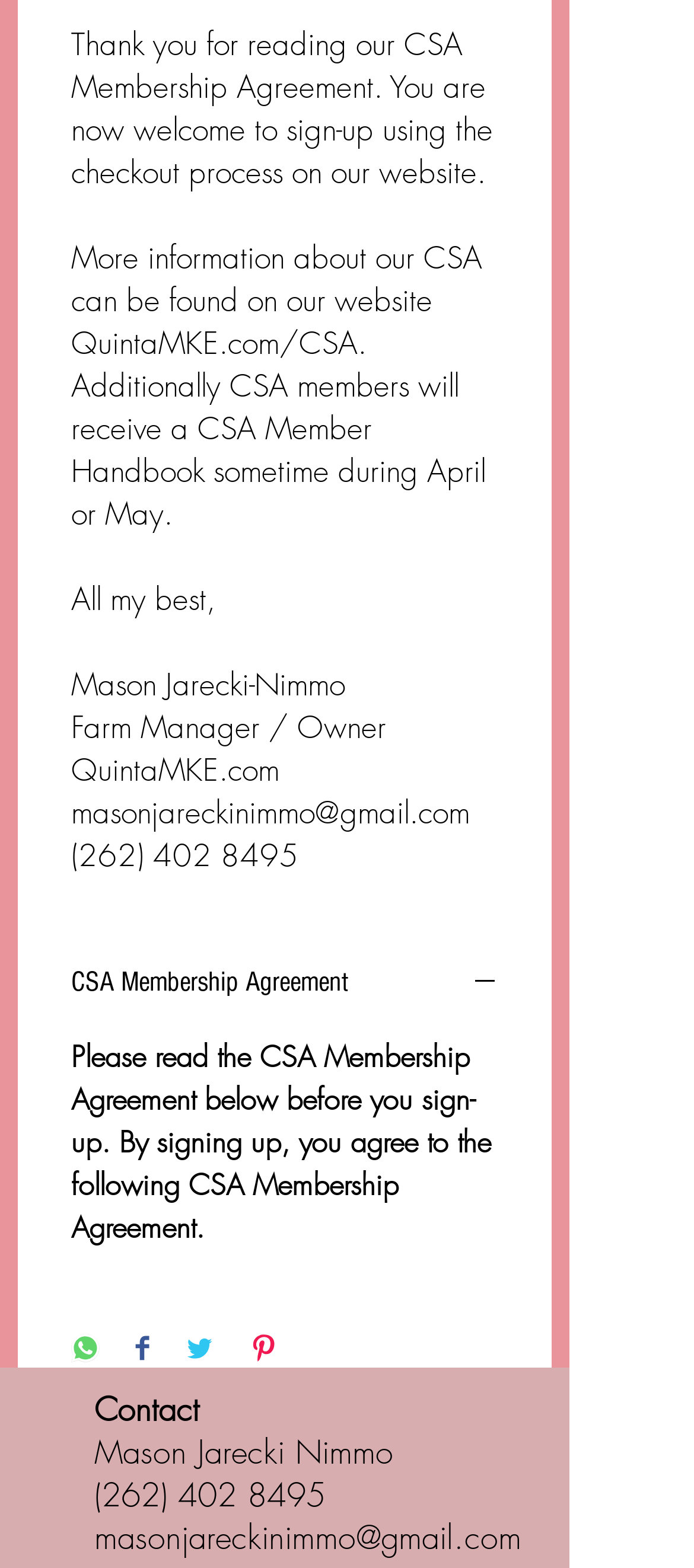Identify the bounding box coordinates of the specific part of the webpage to click to complete this instruction: "Visit Facebook".

[0.018, 0.884, 0.108, 0.924]